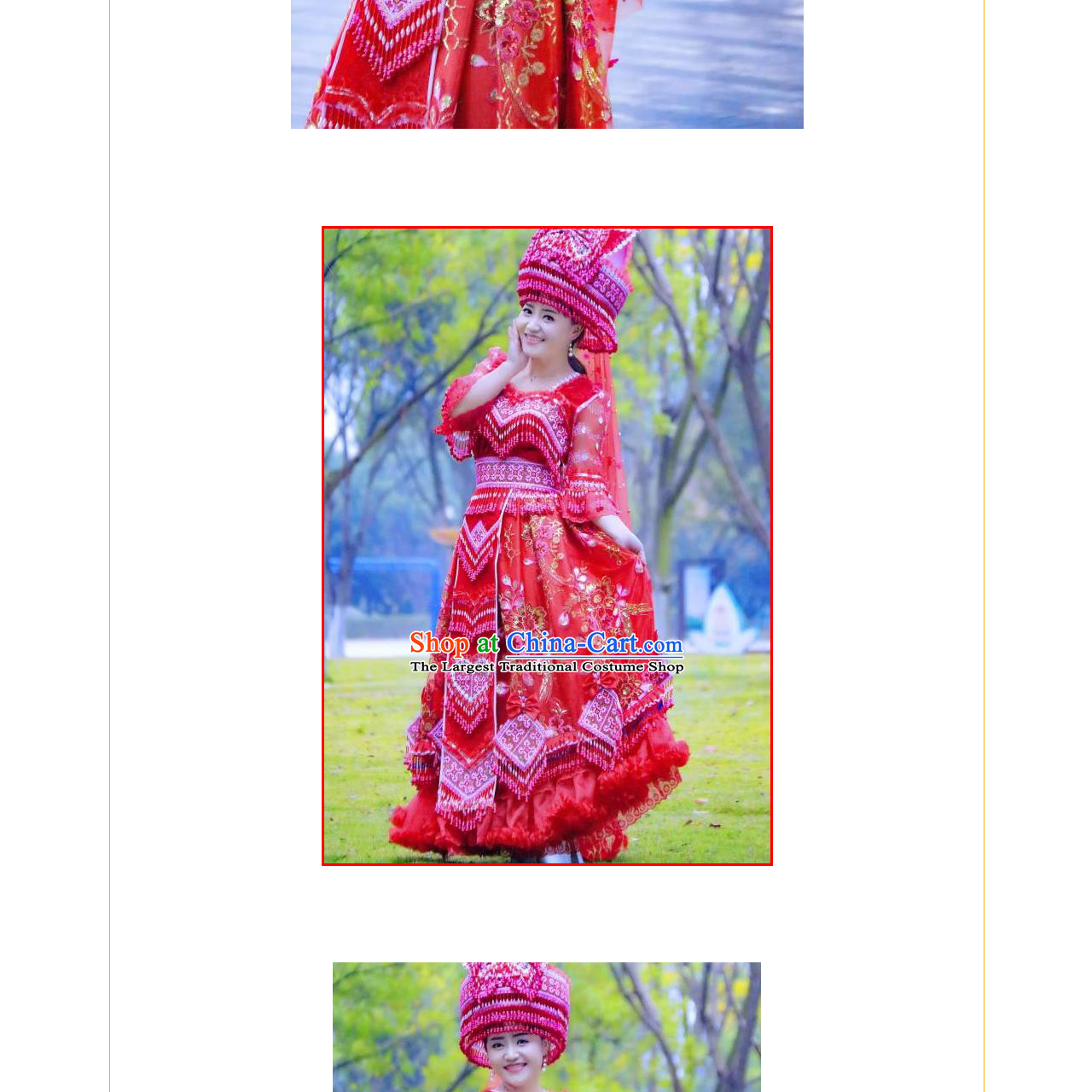What is on the woman's head?
Direct your attention to the image bordered by the red bounding box and answer the question in detail, referencing the image.

The woman is wearing an exquisite headdress, which features a combination of bold colors and decorative elements typical of Miao craftsmanship, complementing the intricate embroidery and detailed patterns on her gown.